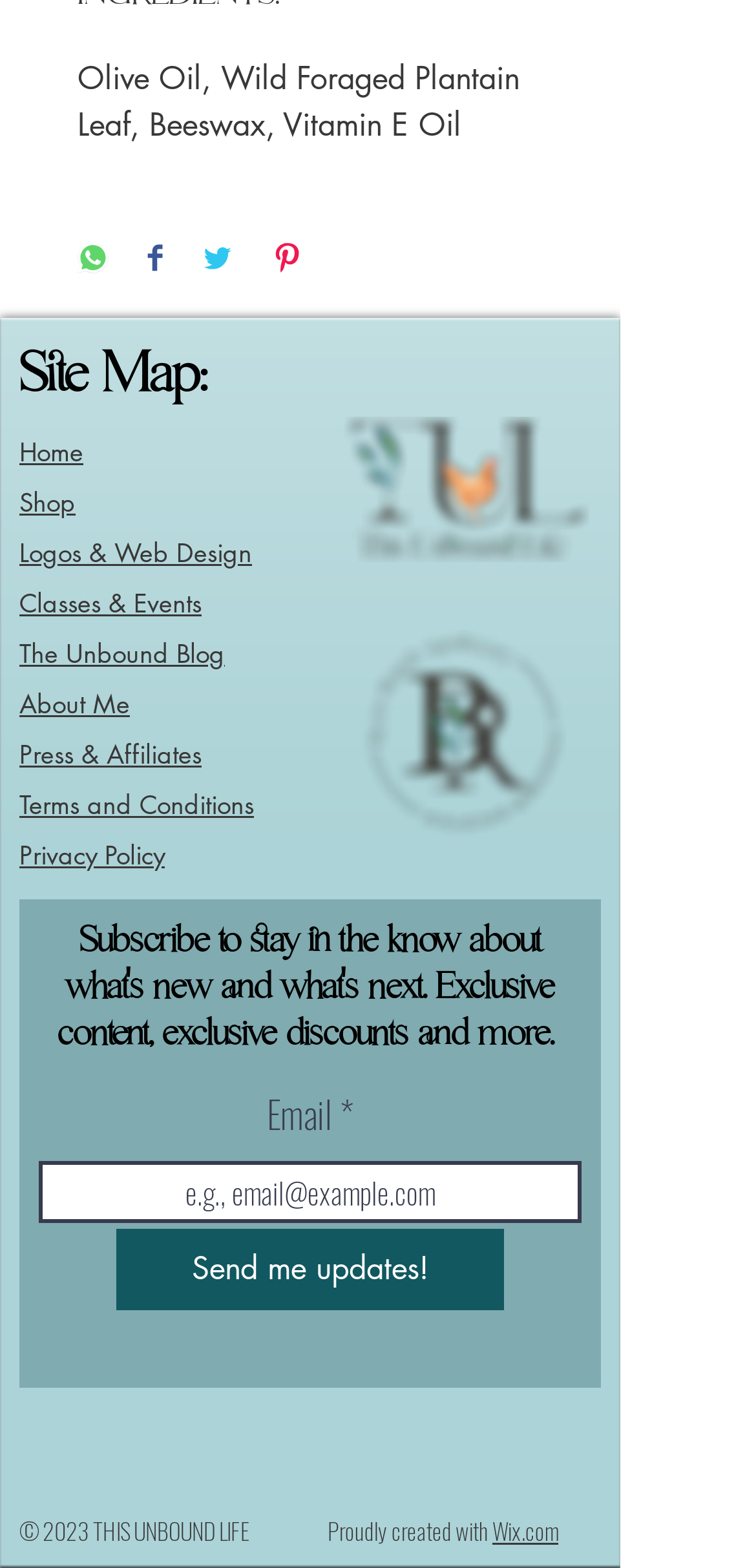Find and specify the bounding box coordinates that correspond to the clickable region for the instruction: "Pin on Pinterest".

[0.359, 0.154, 0.4, 0.177]